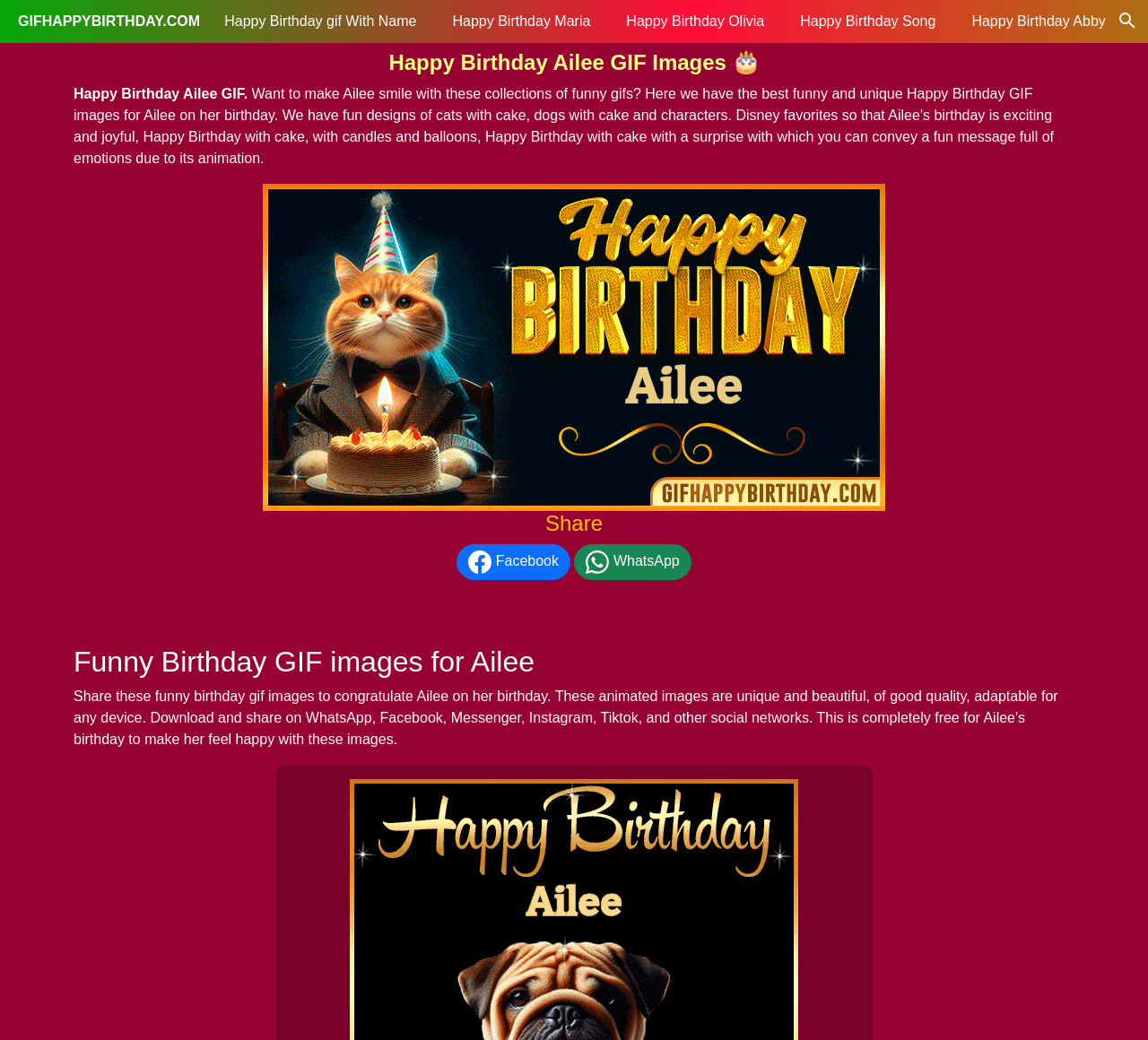Find the bounding box coordinates for the HTML element described in this sentence: "Happy Birthday Olivia". Provide the coordinates as four float numbers between 0 and 1, in the format [left, top, right, bottom].

[0.53, 0.0, 0.681, 0.041]